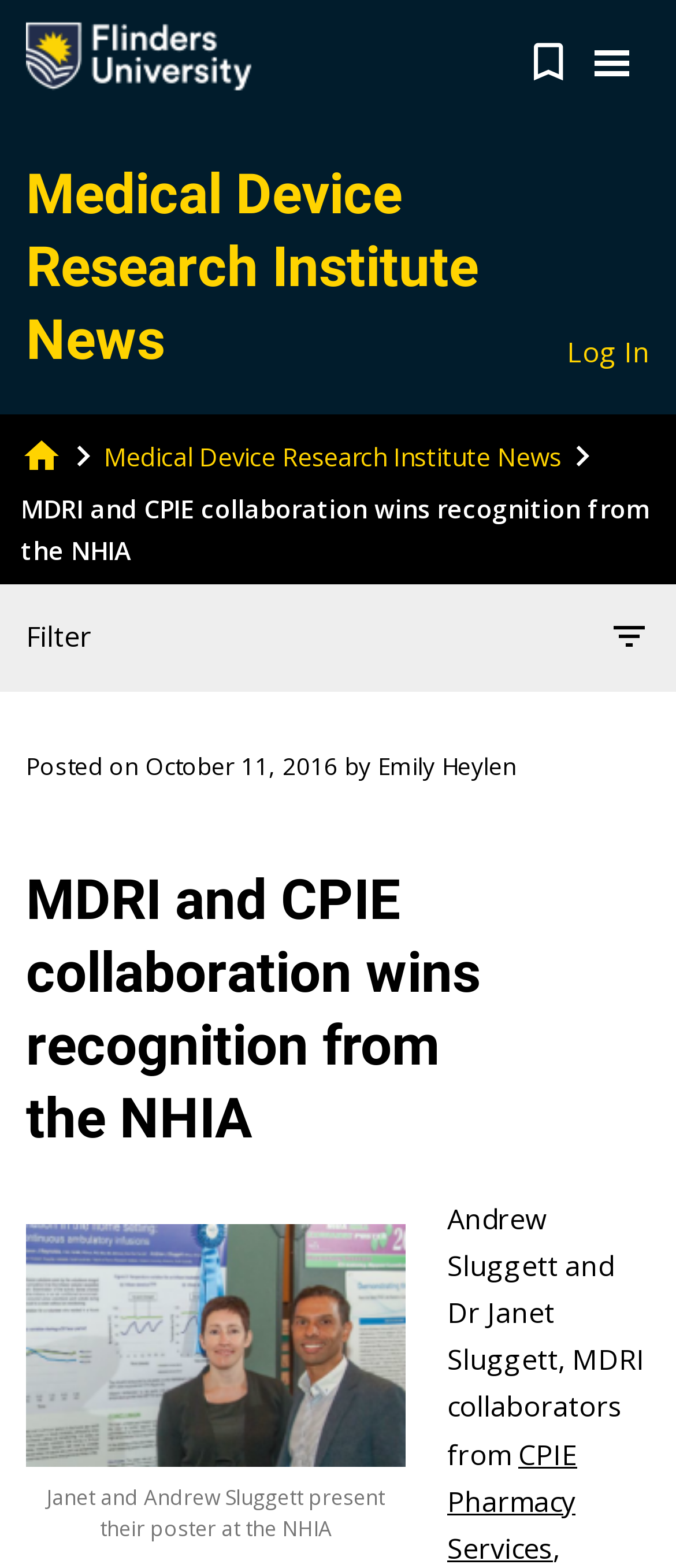Determine the bounding box coordinates of the section to be clicked to follow the instruction: "View the poster presented by Janet and Andrew Sluggett". The coordinates should be given as four float numbers between 0 and 1, formatted as [left, top, right, bottom].

[0.038, 0.78, 0.6, 0.935]